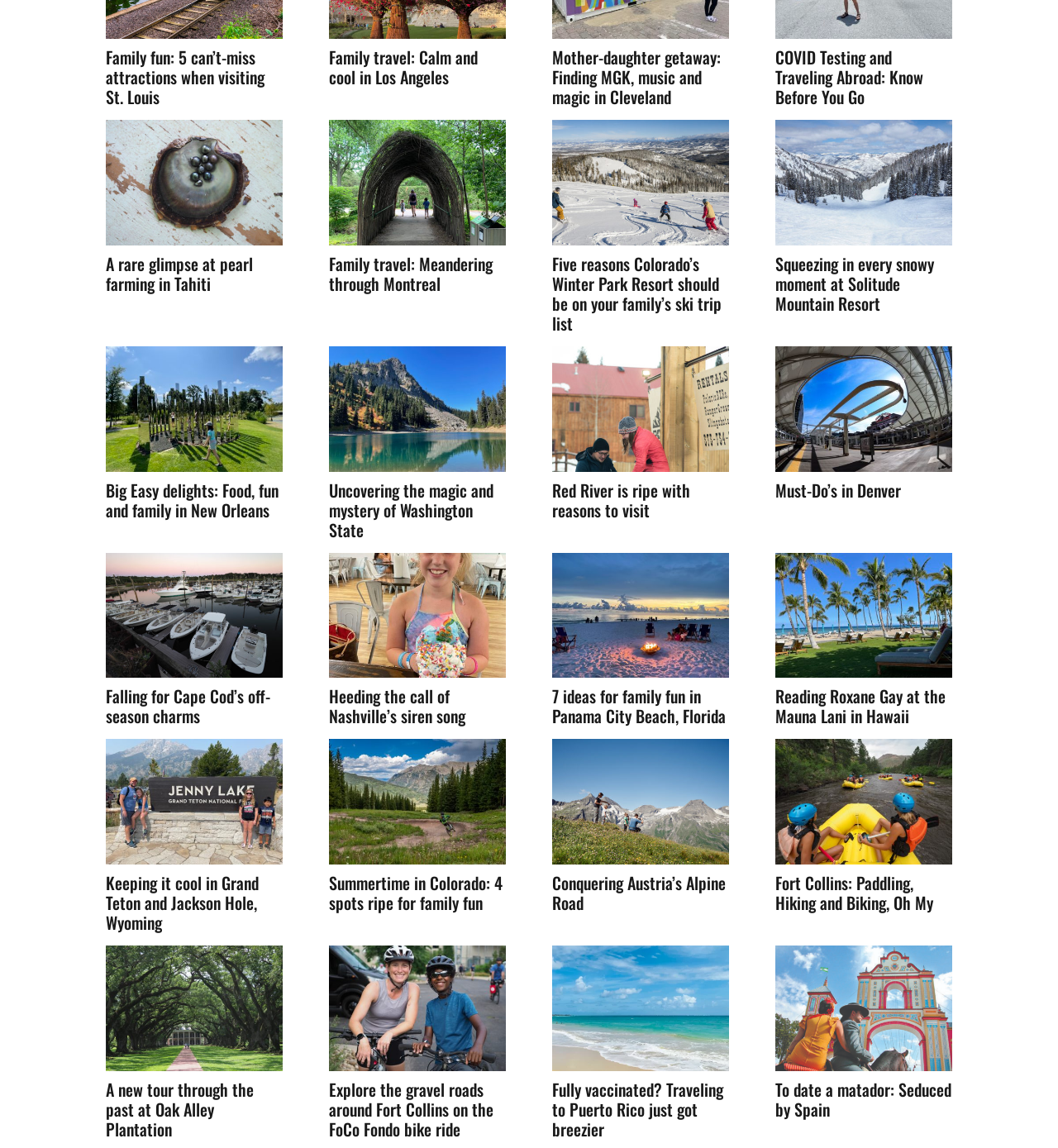Using the elements shown in the image, answer the question comprehensively: What is the topic of the first article?

I looked at the first heading on the webpage, which is 'Family fun: 5 can’t-miss attractions when visiting St. Louis'. This indicates that the topic of the first article is family fun in St. Louis.